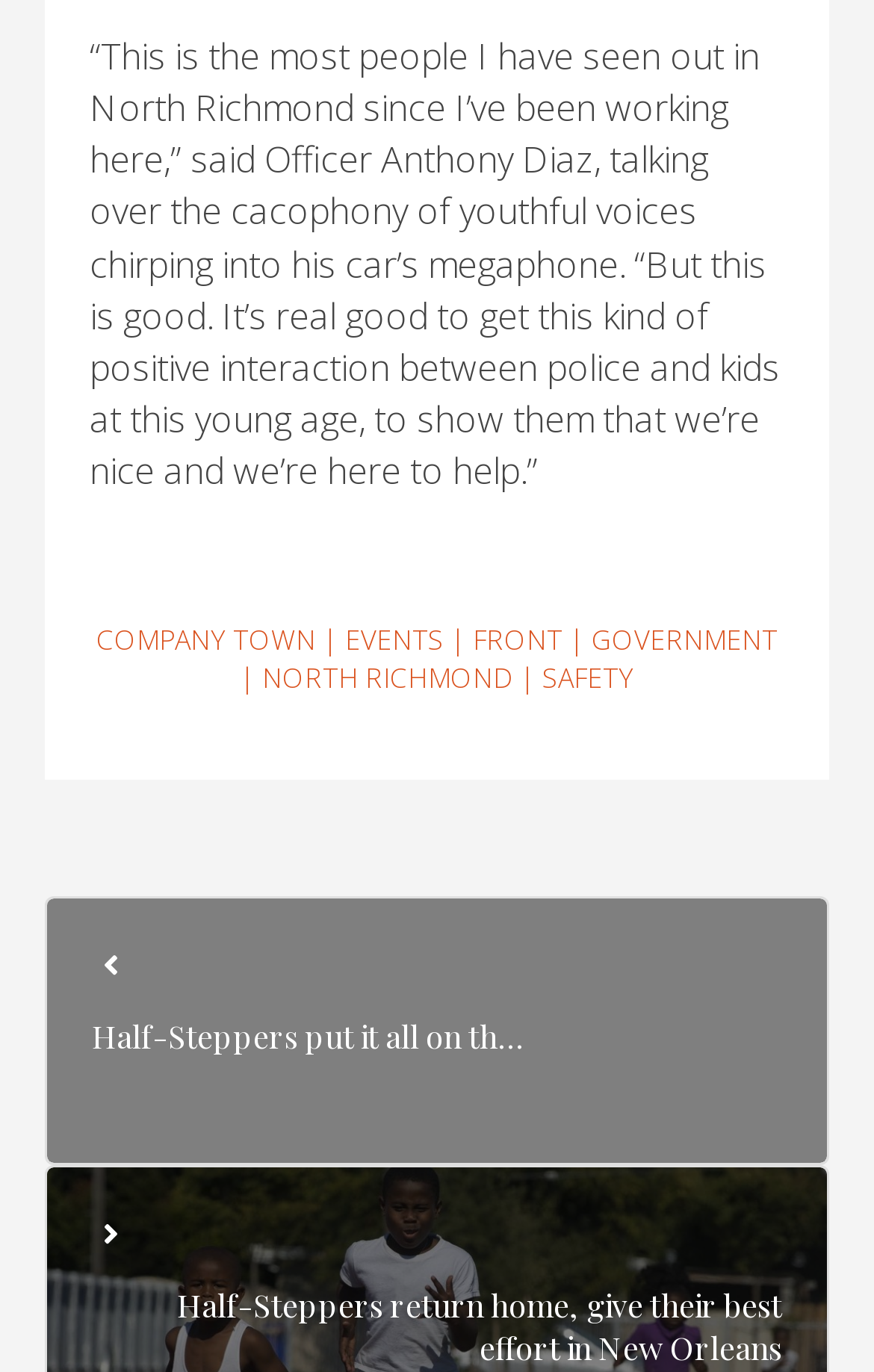Using the provided element description: "Government", determine the bounding box coordinates of the corresponding UI element in the screenshot.

[0.677, 0.453, 0.89, 0.481]